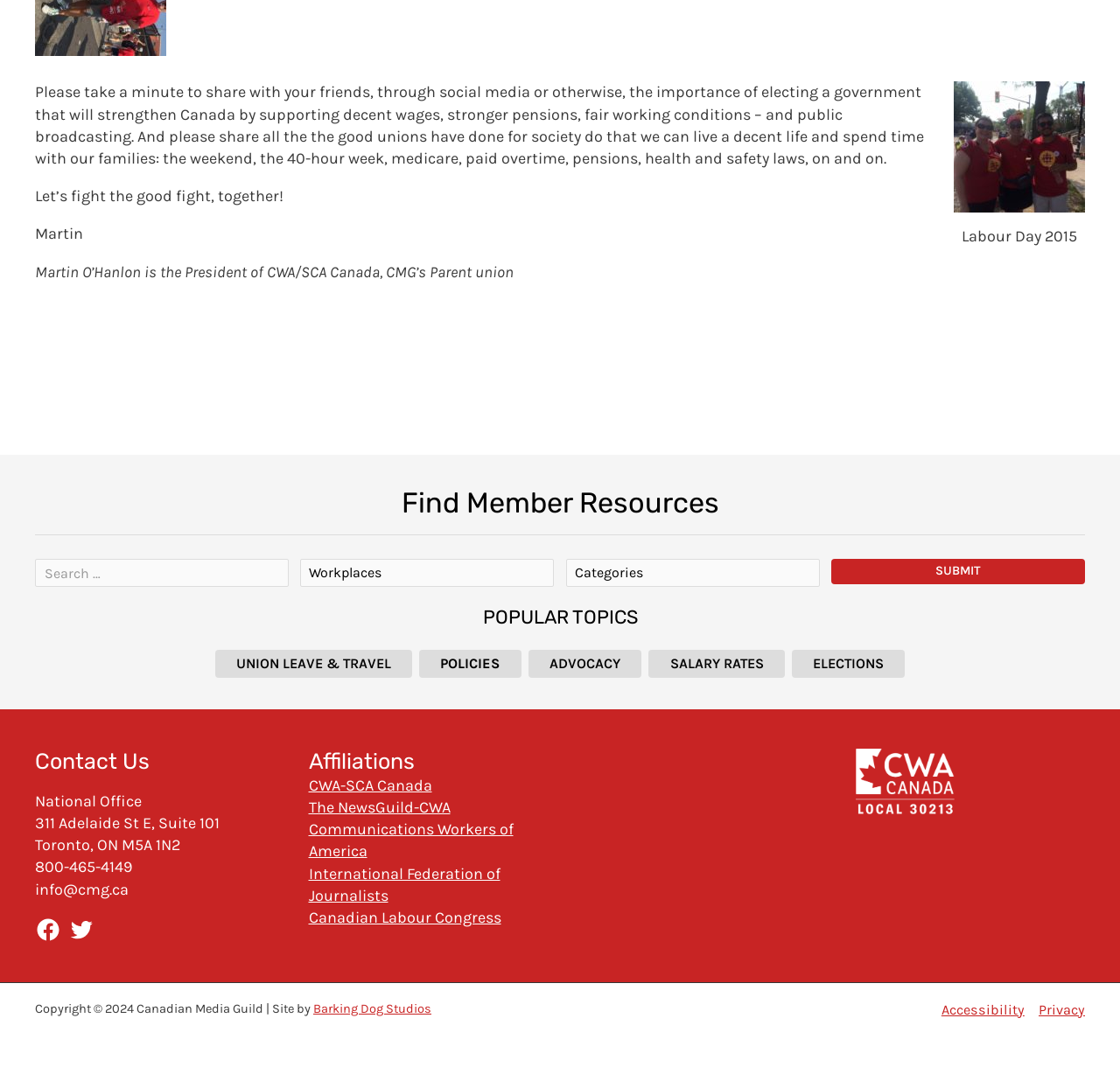Based on the image, please respond to the question with as much detail as possible:
What is the purpose of the textbox with the label 'Workplaces'?

The textbox with the label 'Workplaces' is a combobox that allows the user to select a workplace. This can be inferred from the presence of the dropdown icon '' and the fact that it is a required field.